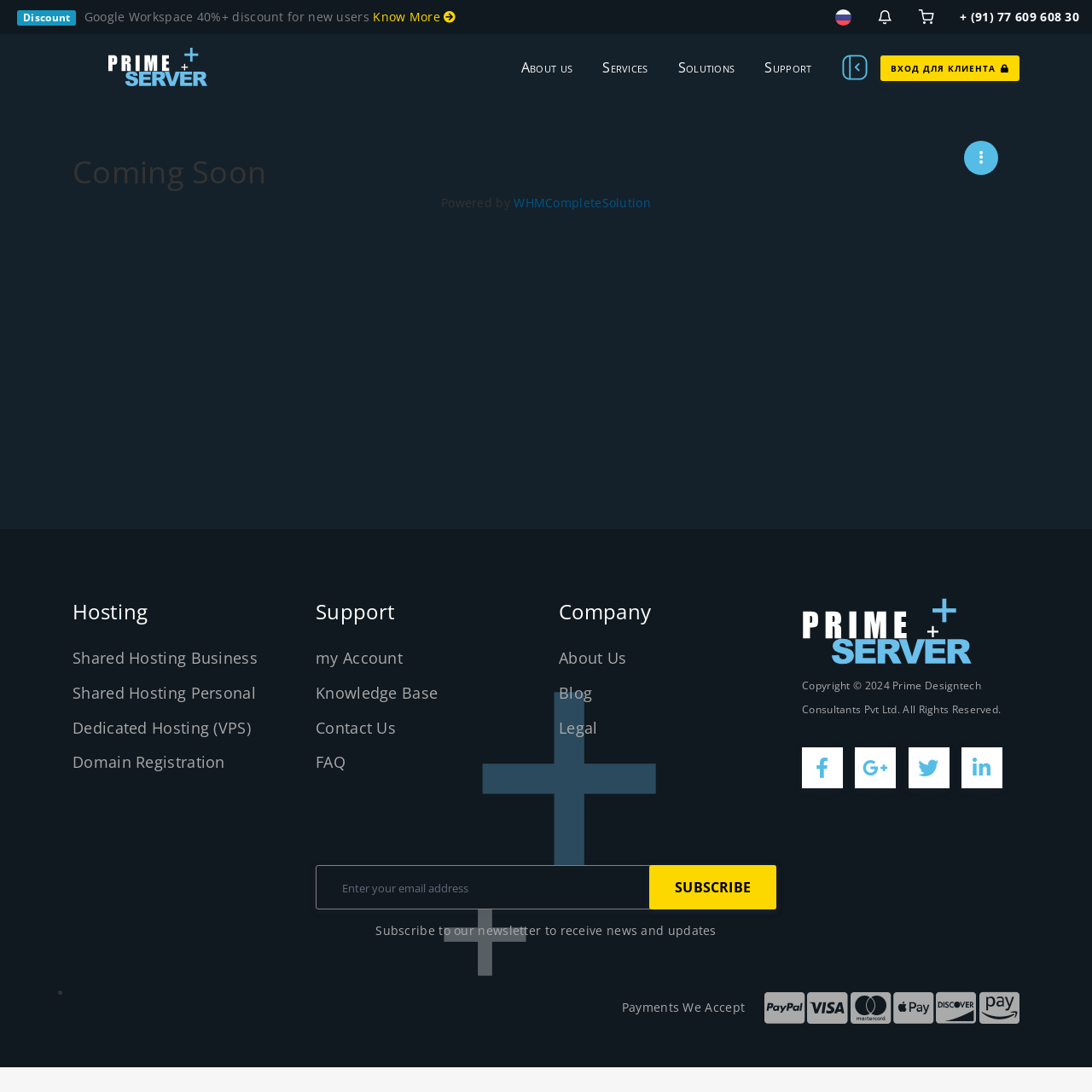Locate the bounding box coordinates of the clickable element to fulfill the following instruction: "View the 'Coming Soon' section". Provide the coordinates as four float numbers between 0 and 1 in the format [left, top, right, bottom].

[0.066, 0.141, 0.934, 0.174]